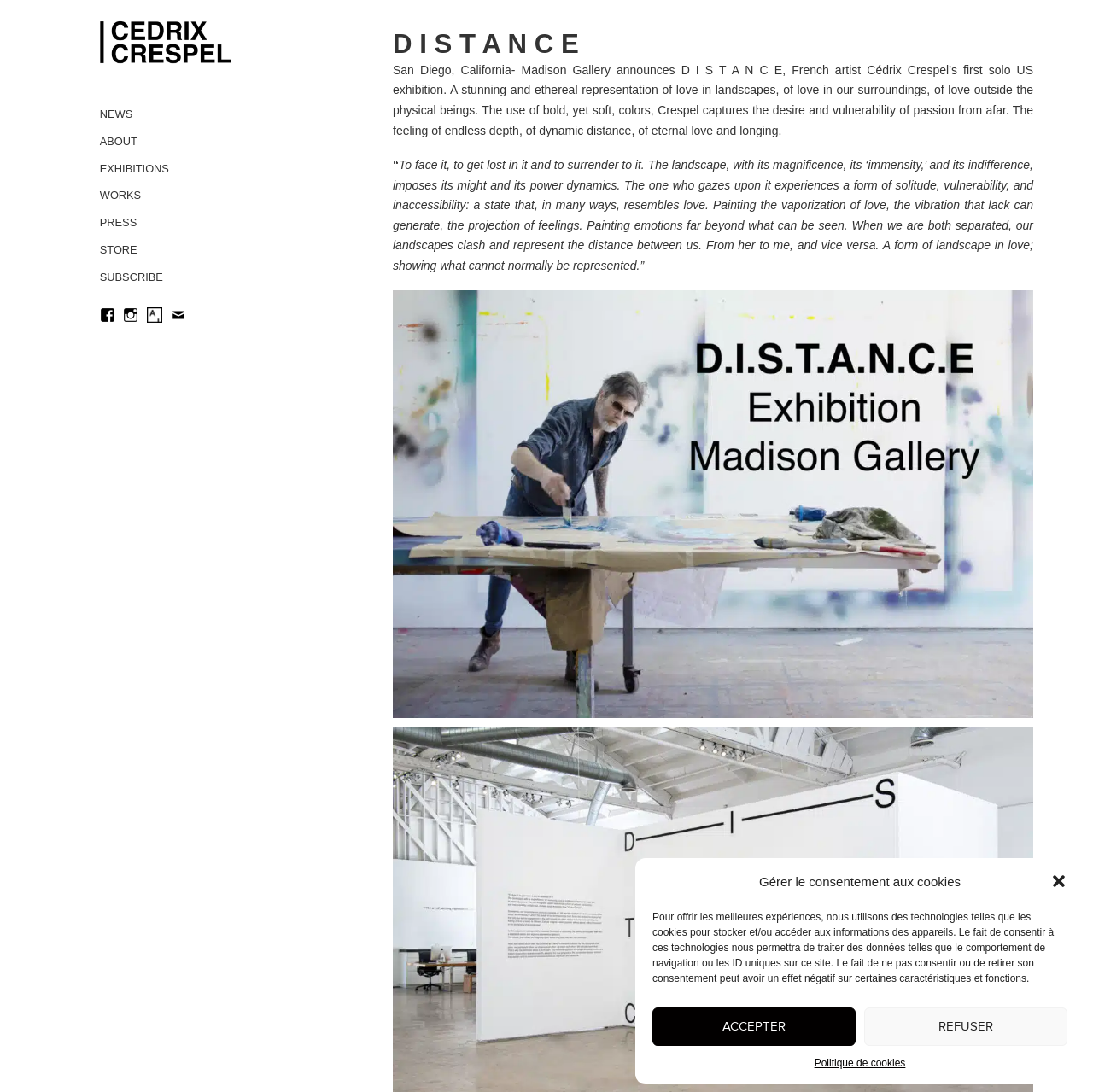Provide a one-word or one-phrase answer to the question:
What is the location of the exhibition?

San Diego, California